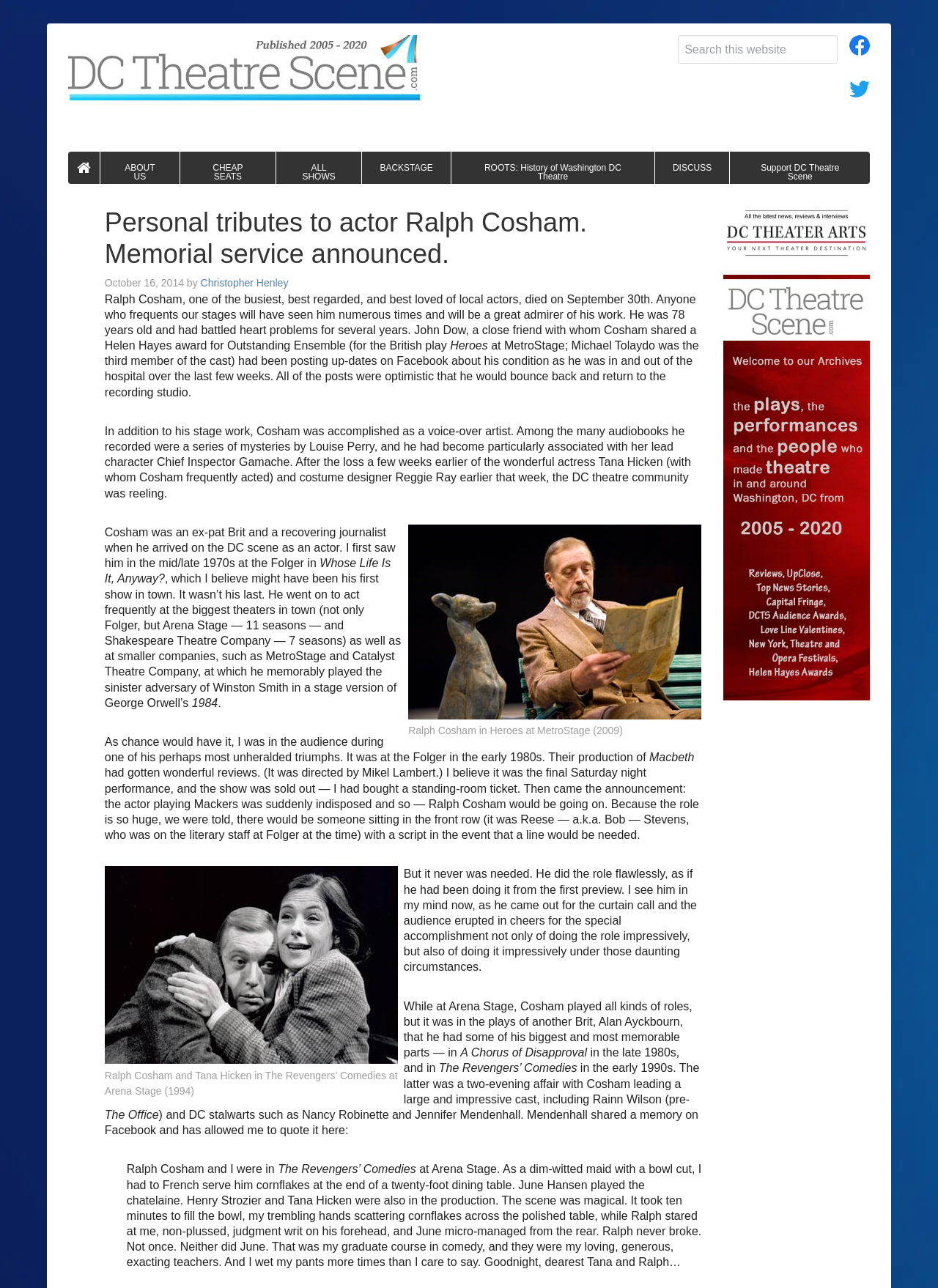Respond to the following query with just one word or a short phrase: 
What is the name of the play where Ralph Cosham played the role of Macbeth?

Macbeth